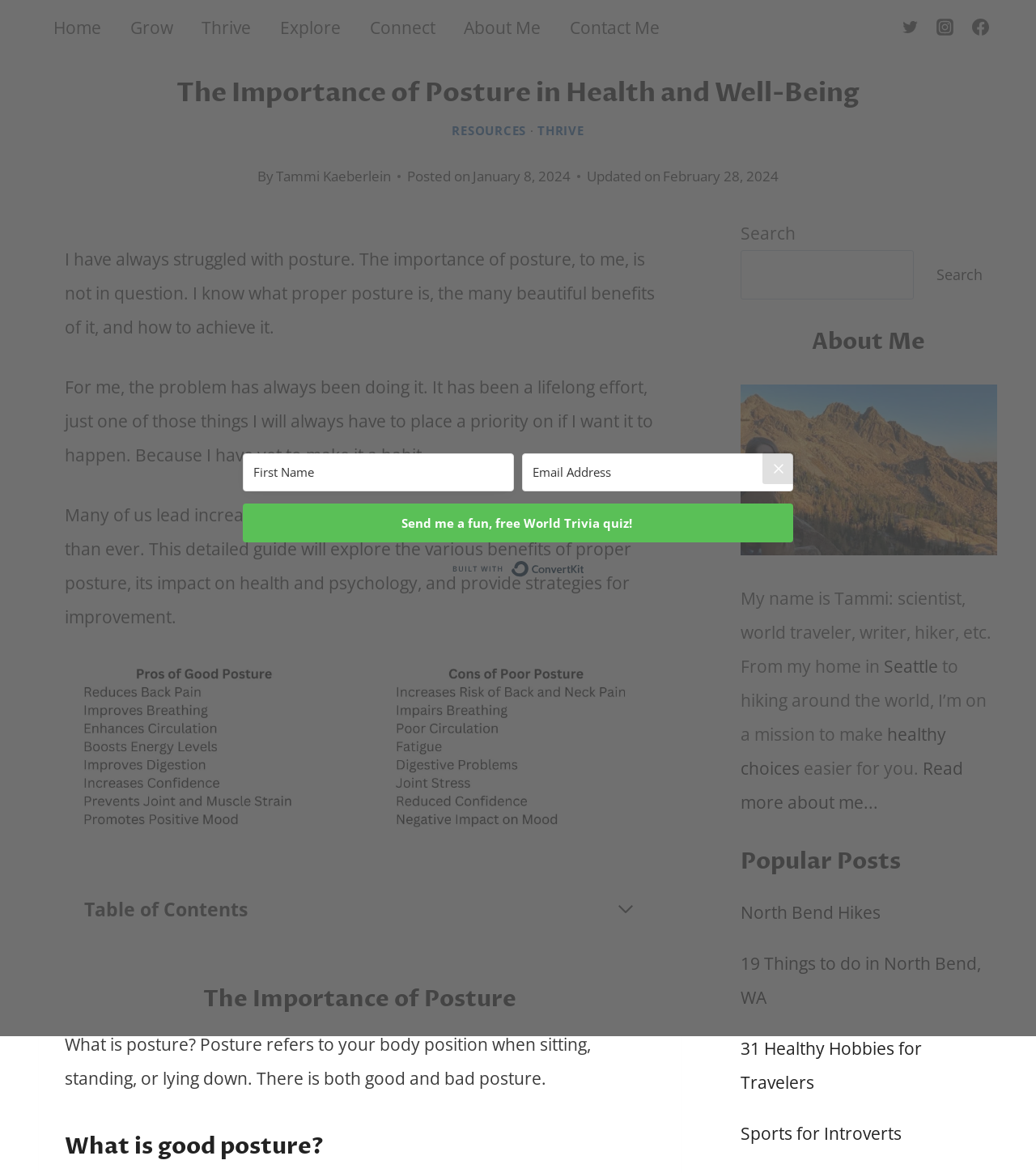Respond to the following question using a concise word or phrase: 
What is the purpose of the search box?

To search the website